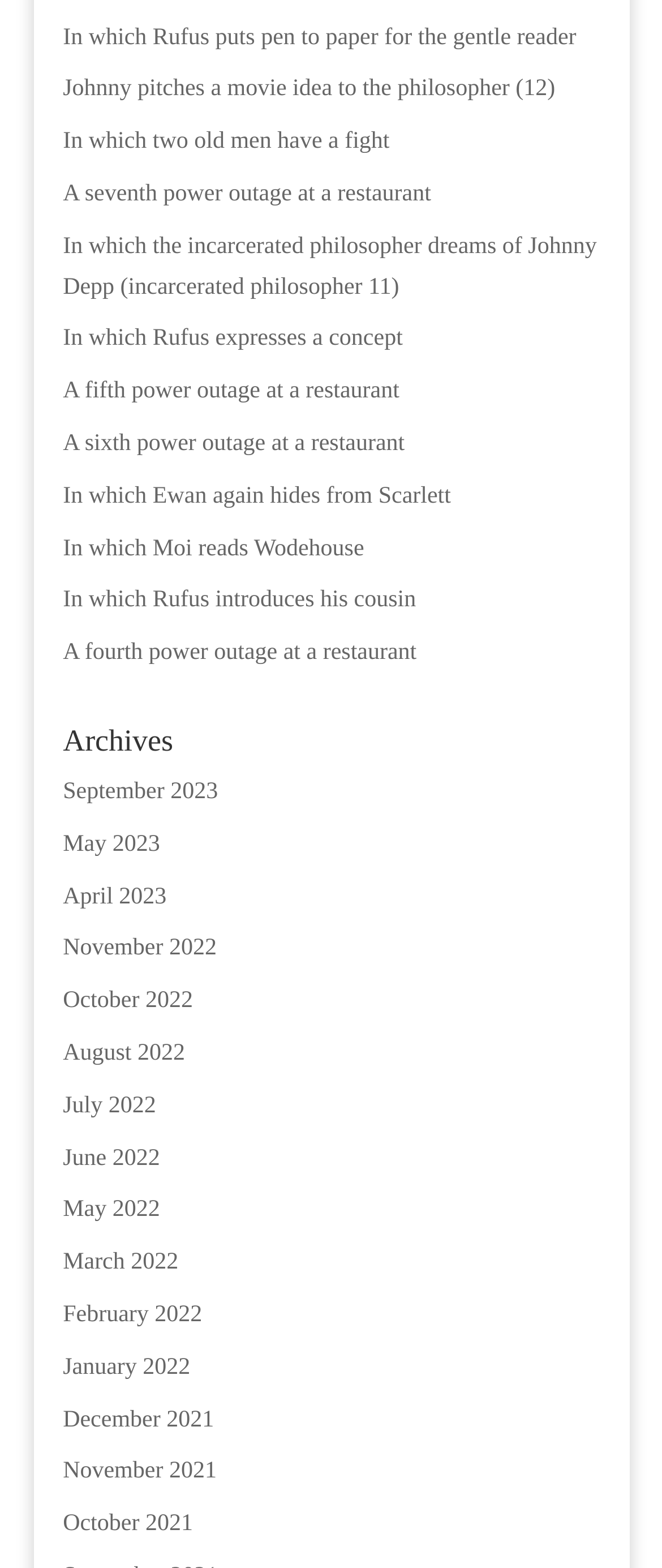Please identify the bounding box coordinates of the area I need to click to accomplish the following instruction: "View archives from September 2023".

[0.095, 0.497, 0.329, 0.513]